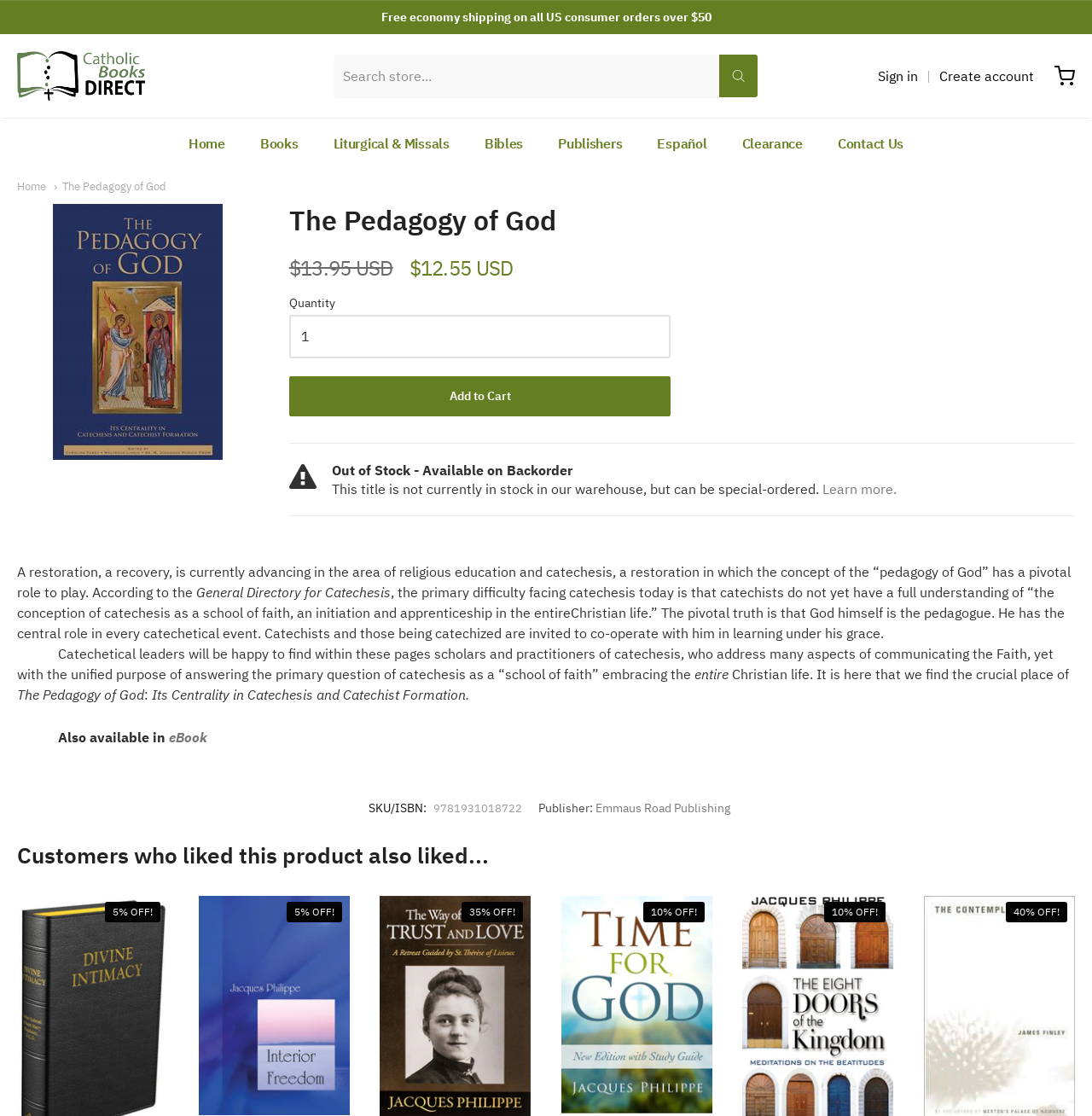Find and indicate the bounding box coordinates of the region you should select to follow the given instruction: "Learn more about the book 'The Pedagogy of God'".

[0.753, 0.431, 0.821, 0.446]